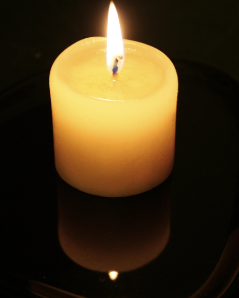What is the color of the candle?
Please provide a single word or phrase based on the screenshot.

Creamy